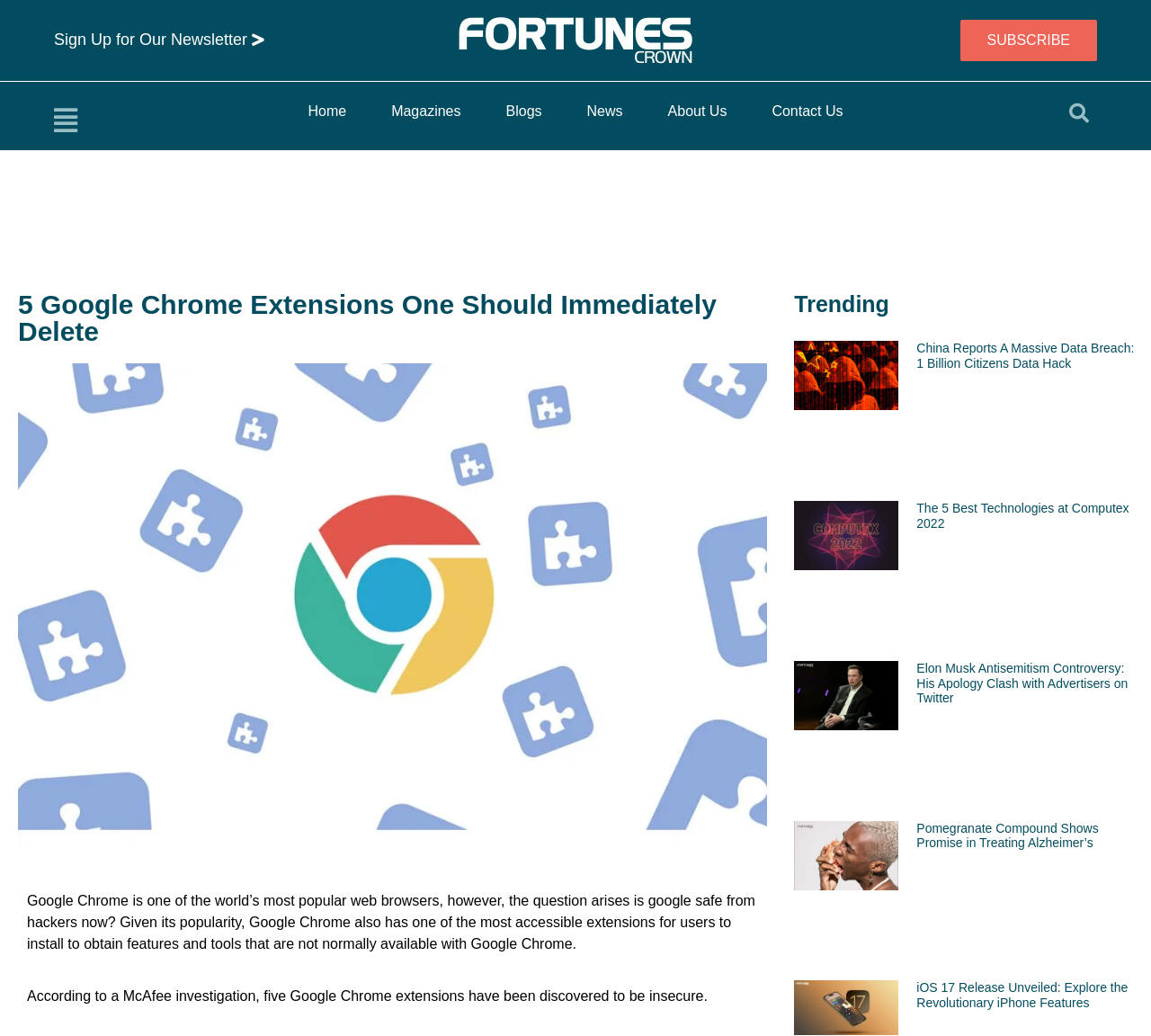What is the topic of the main article?
Identify the answer in the screenshot and reply with a single word or phrase.

Google Chrome extensions